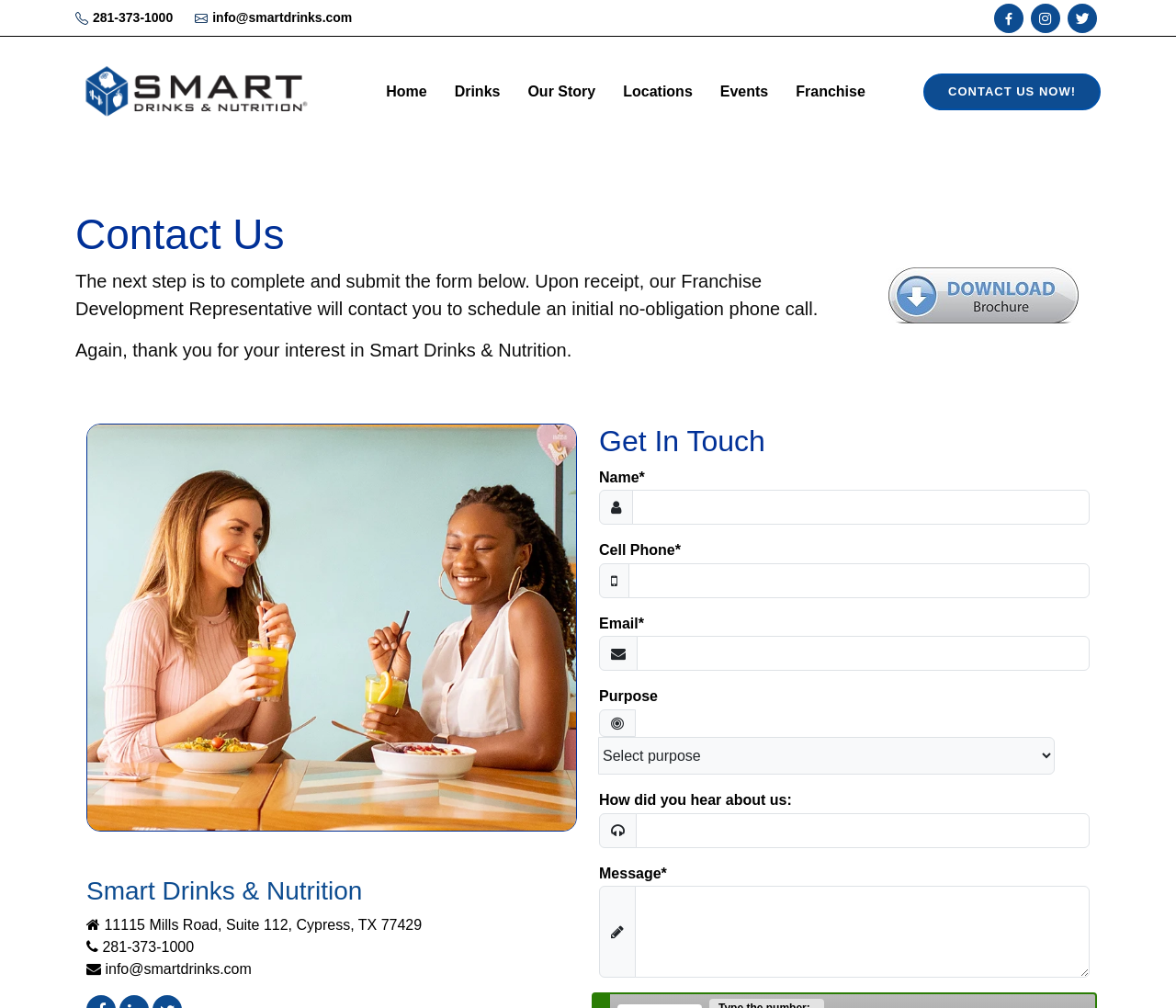Use a single word or phrase to answer the question: What are the social media links available on the webpage?

Facebook, Twitter, Instagram